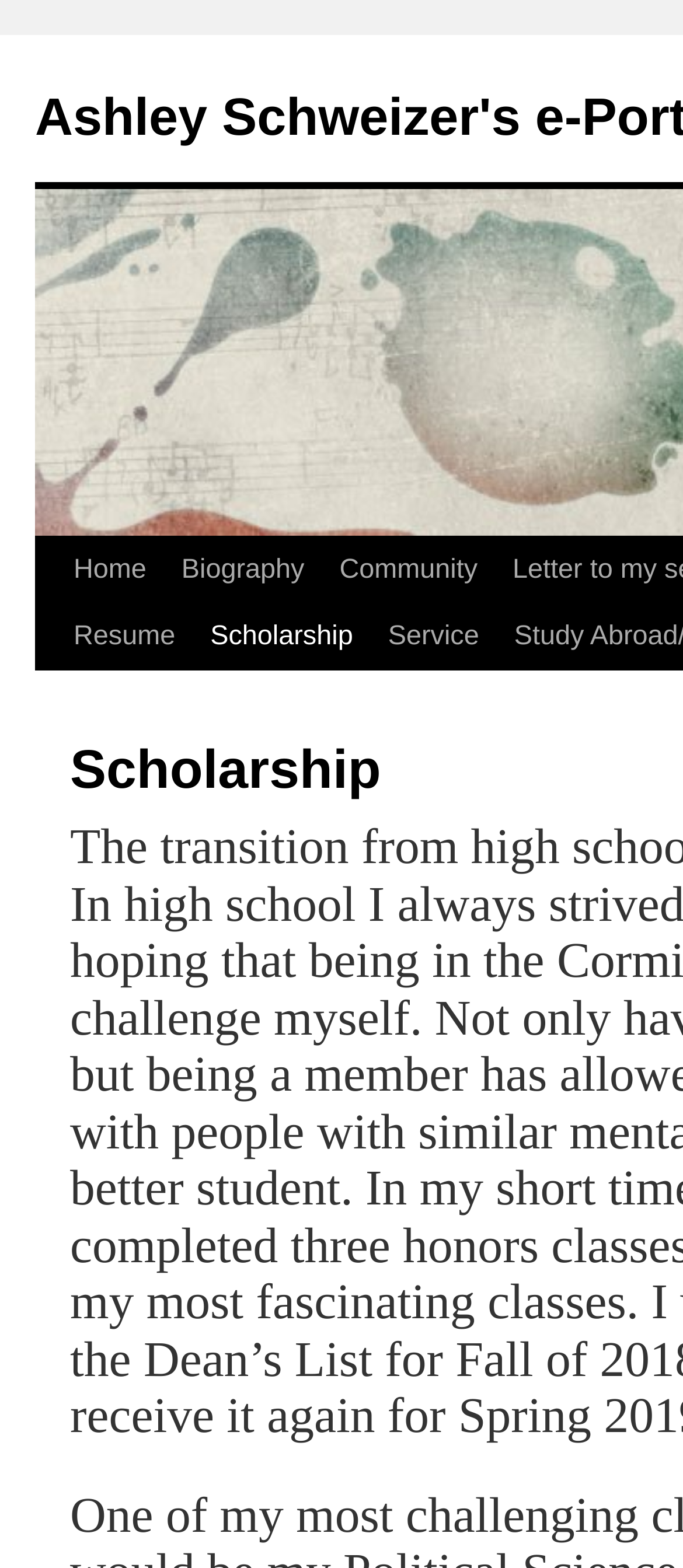Given the element description, predict the bounding box coordinates in the format (top-left x, top-left y, bottom-right x, bottom-right y). Make sure all values are between 0 and 1. Here is the element description: Study Abroad/ Directed Study

[0.082, 0.428, 0.571, 0.512]